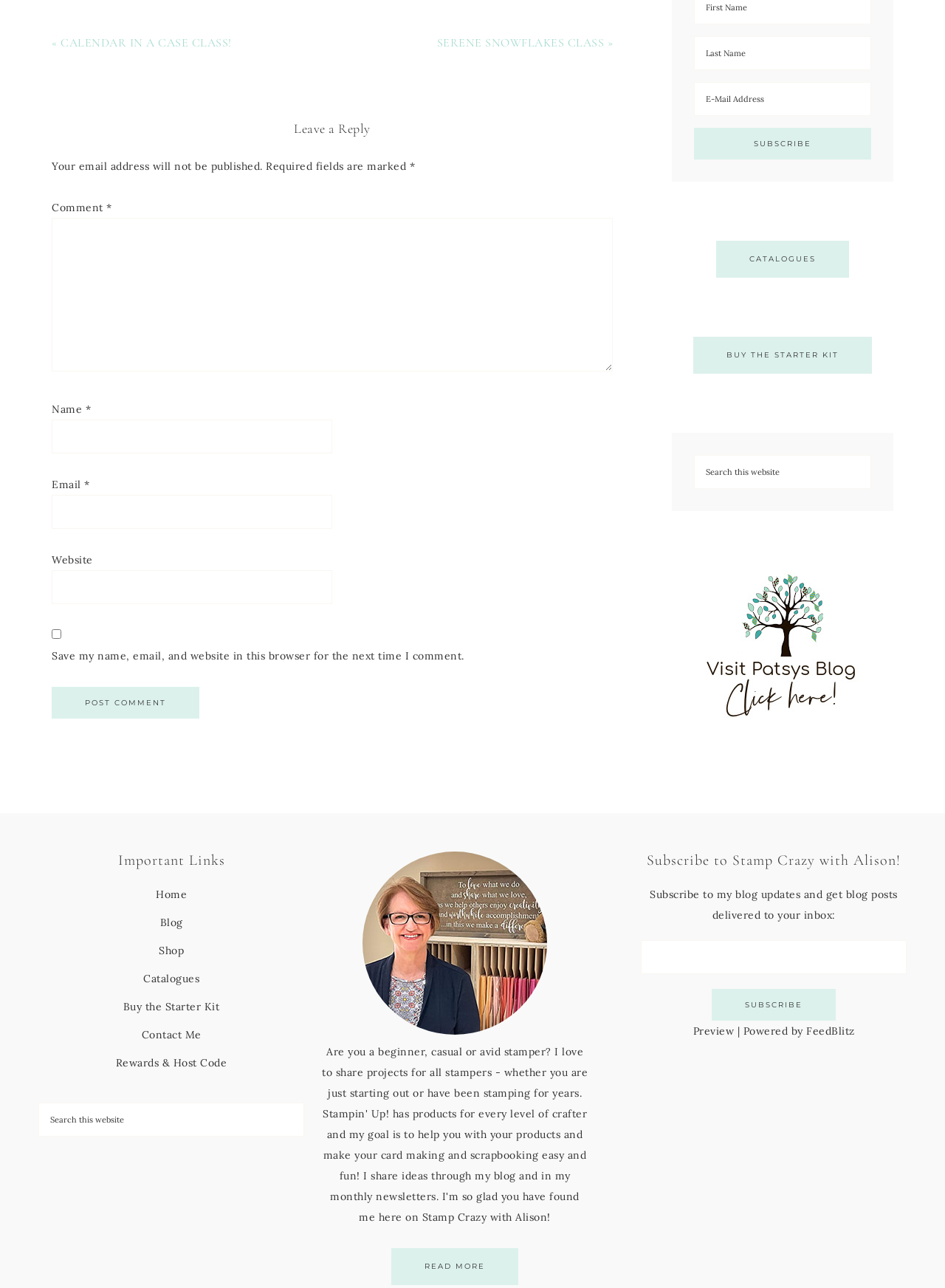Answer the question using only a single word or phrase: 
How many links are there in the 'Important Links' section?

6